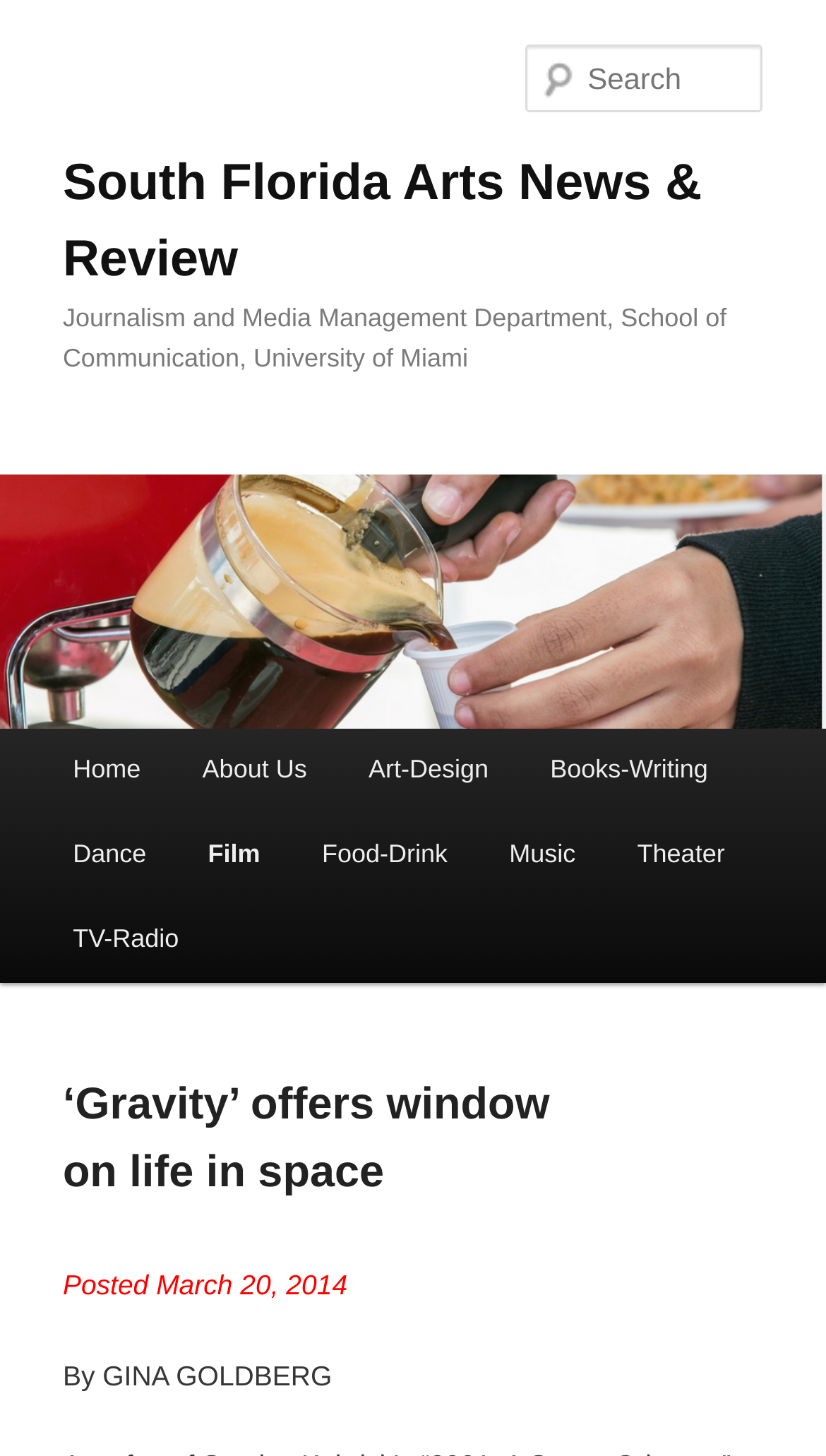Illustrate the webpage with a detailed description.

The webpage is about South Florida Arts News & Review, with a focus on an article titled "‘Gravity’ offers window on life in space". At the top left corner, there is a link to skip to the primary content. Below it, there is a heading with the title of the webpage, "South Florida Arts News & Review", which is also a link. 

To the right of the heading, there is another heading with the text "Journalism and Media Management Department, School of Communication, University of Miami". 

Below these headings, there is a large link and image that spans the entire width of the page, with the text "South Florida Arts News & Review". 

On the top right side, there is a search box with the placeholder text "Search Search". 

Below the search box, there is a main menu with links to various categories, including "Home", "About Us", "Art-Design", "Books-Writing", "Dance", "Film", "Food-Drink", "Music", "Theater", and "TV-Radio". 

The main content of the page is an article about the movie "Gravity", with a heading that reads "‘Gravity’ offers window on life in space". Below the heading, there are two lines of text, "Posted March 20, 2014" and "By GINA GOLDBERG".